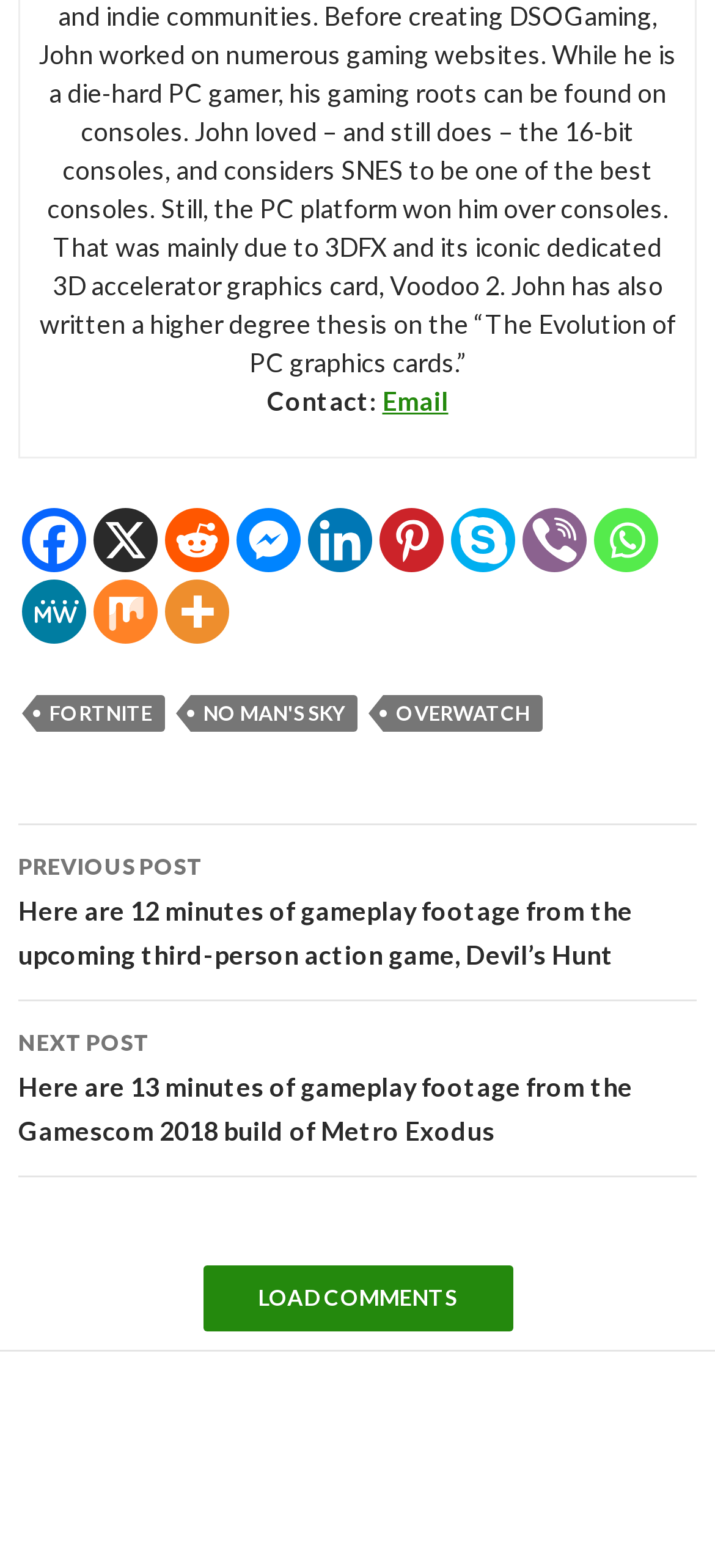Respond with a single word or short phrase to the following question: 
How many social media links are available?

11